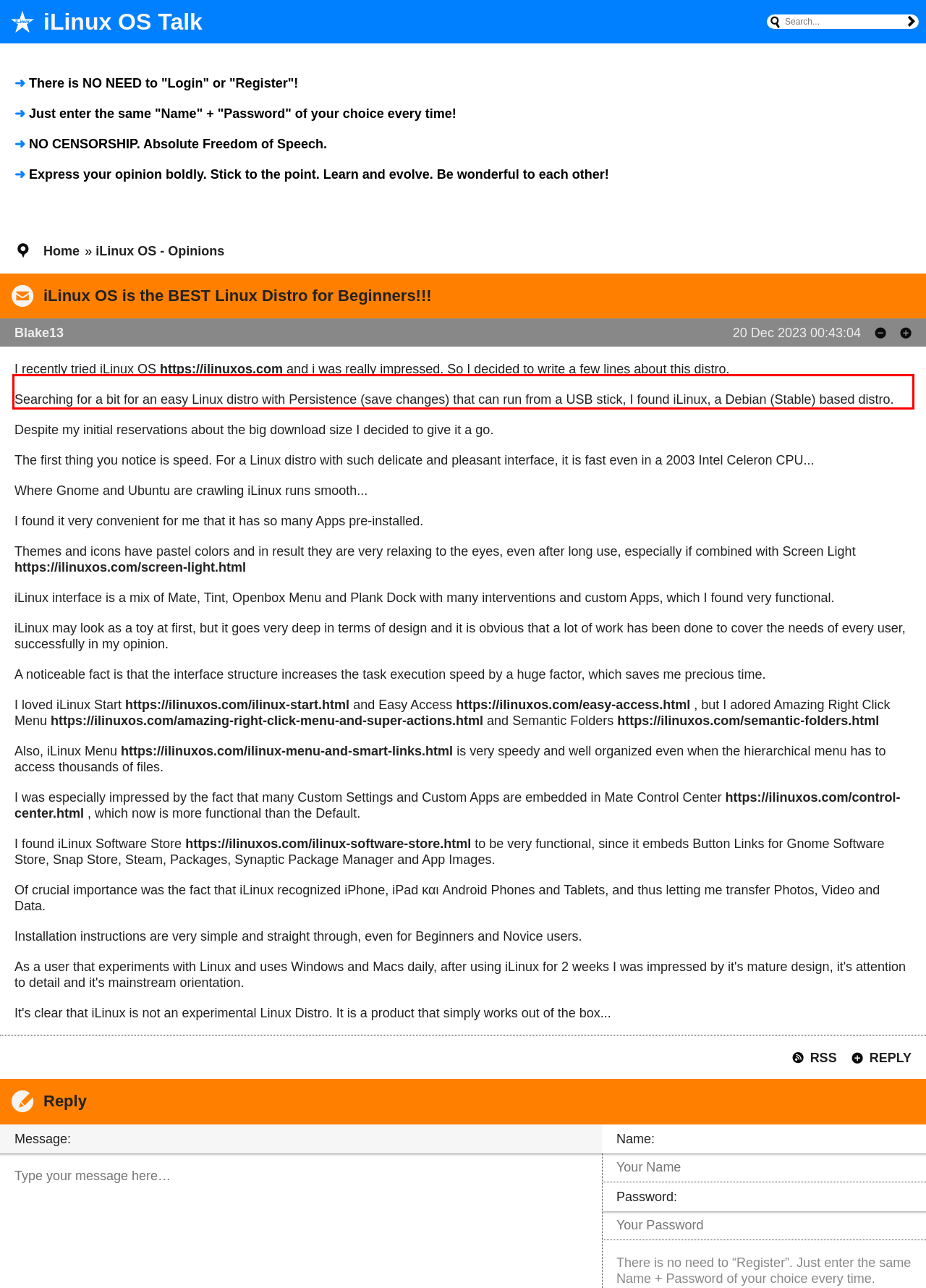You have a screenshot with a red rectangle around a UI element. Recognize and extract the text within this red bounding box using OCR.

Searching for a bit for an easy Linux distro with Persistence (save changes) that can run from a USB stick, I found iLinux, a Debian (Stable) based distro.